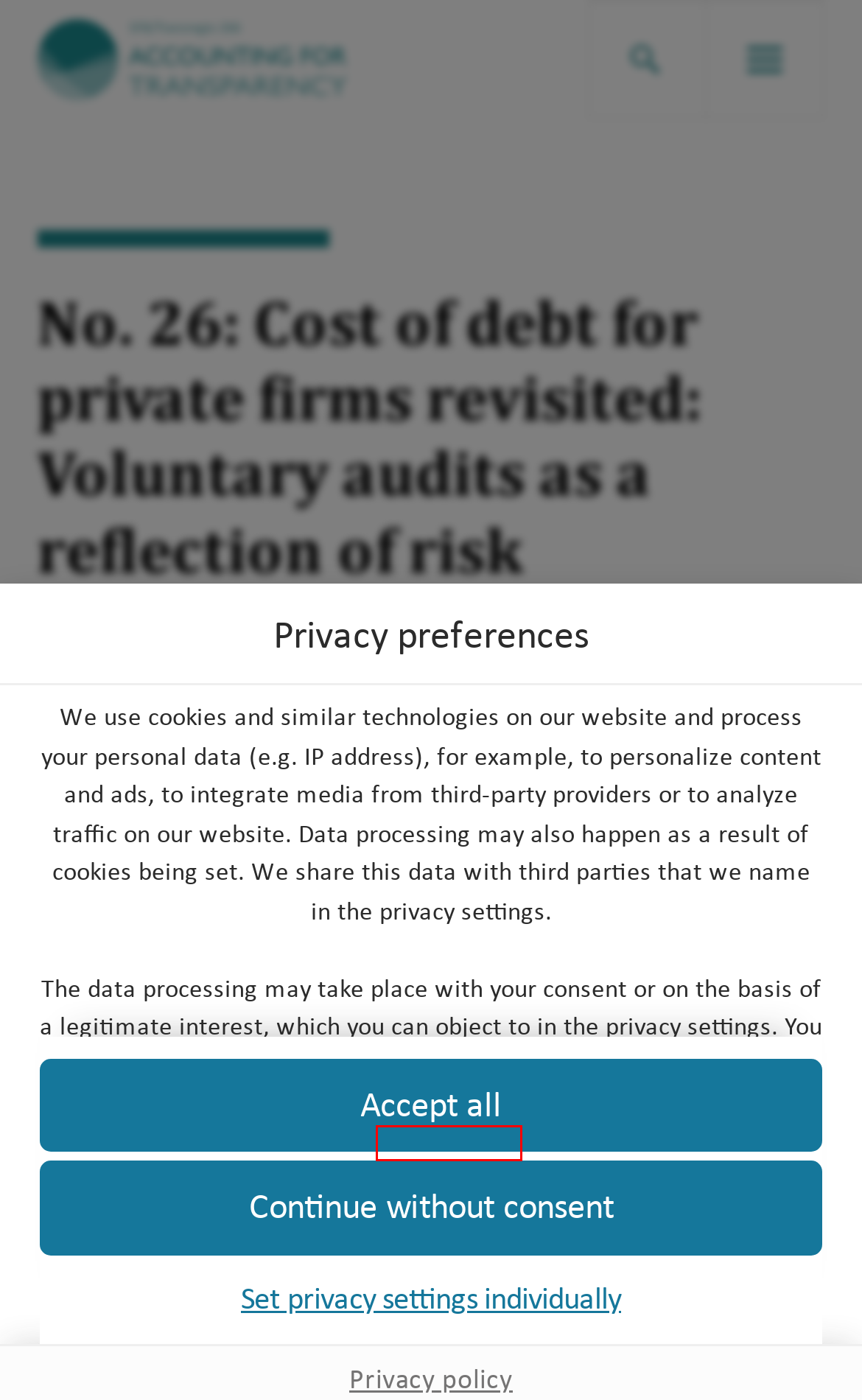Review the screenshot of a webpage containing a red bounding box around an element. Select the description that best matches the new webpage after clicking the highlighted element. The options are:
A. Frankfurt School | German Excellence. Global Relevance.
B. Blog - TRR 266 Accounting for Transparency
C. Home - TRR 266 Accounting for Transparency
D. Publications Archive - TRR 266 Accounting for Transparency
E. Homepage – Leibniz University Hannover
F. Privacy Policy - TRR 266 Accounting for Transparency
G. Projects Archive - TRR 266 Accounting for Transparency
H. Legal Notice - TRR 266 Accounting for Transparency

F